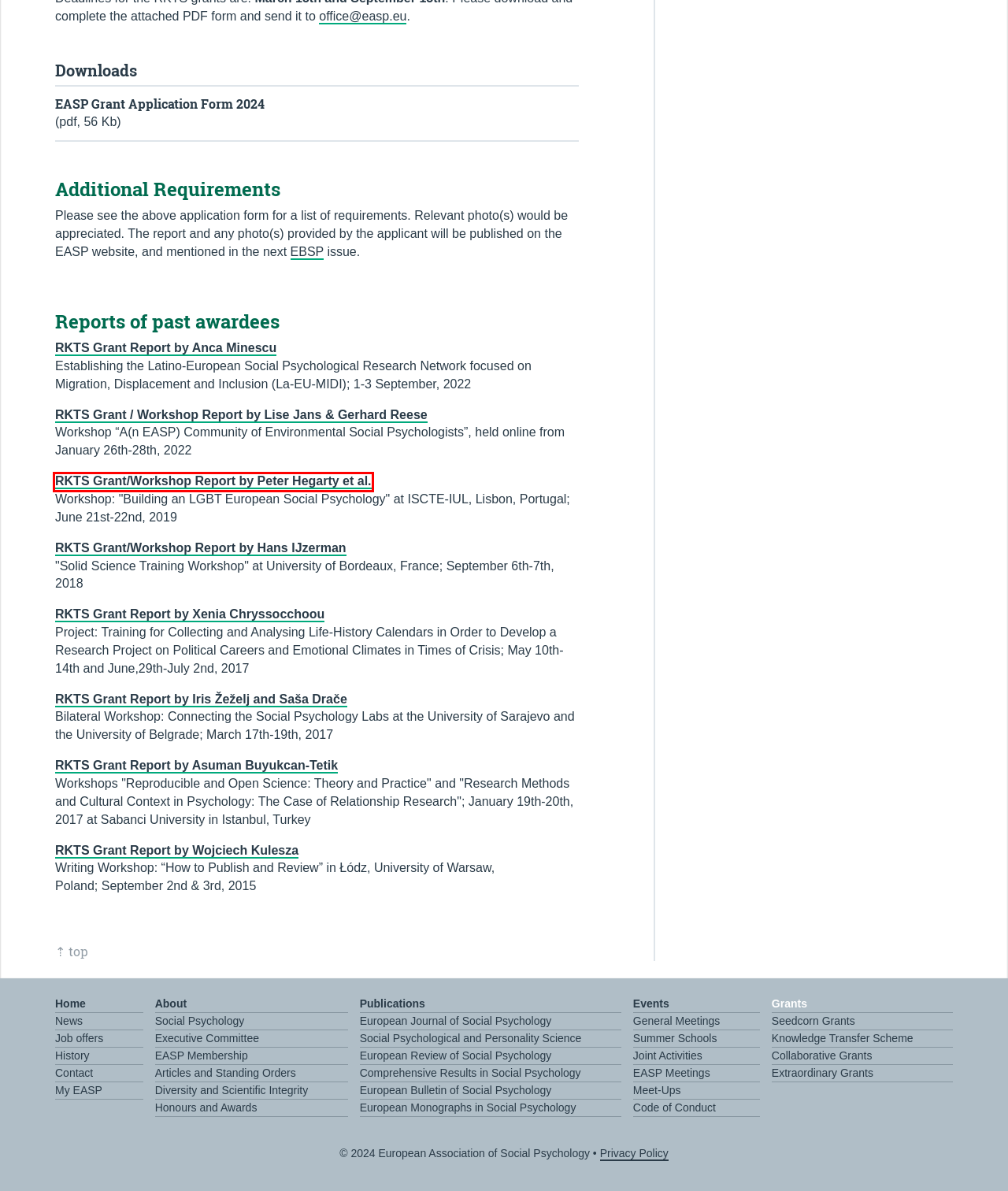Analyze the webpage screenshot with a red bounding box highlighting a UI element. Select the description that best matches the new webpage after clicking the highlighted element. Here are the options:
A. RKTS Grant/Workshop Report by Hans IJzerman | EASP
B. RKTS Grant Report by Iris Žeželj and Saša Drače | EASP
C. RKTS Grant Report by Anca Minescu | EASP
D. RKTS Grant Report by Wojciech Kulesza | EASP
E. RKTS Grant Report by Asuman Buyukcan-Tetik | EASP
F. RKTS Grant/ Workshop Report by Lise Jans and Gerhard Reese | EASP
G. RKTS Grant Report by Xenia Chryssocchoou | EASP
H. RKTS Grant/Workshop Report by Peter Hegarty et al. | EASP

H